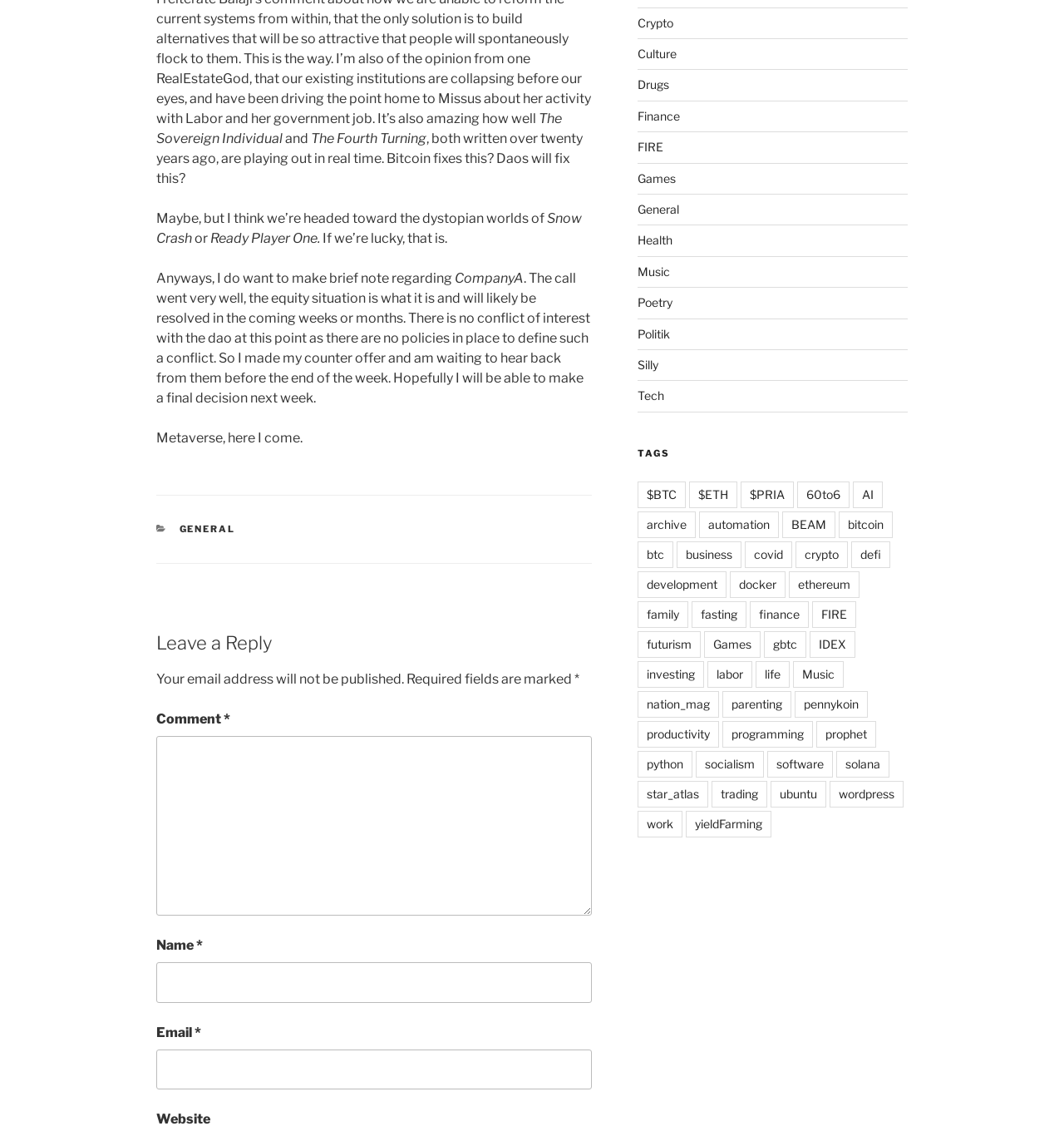Given the element description parent_node: Email * aria-describedby="email-notes" name="email", identify the bounding box coordinates for the UI element on the webpage screenshot. The format should be (top-left x, top-left y, bottom-right x, bottom-right y), with values between 0 and 1.

[0.147, 0.924, 0.556, 0.959]